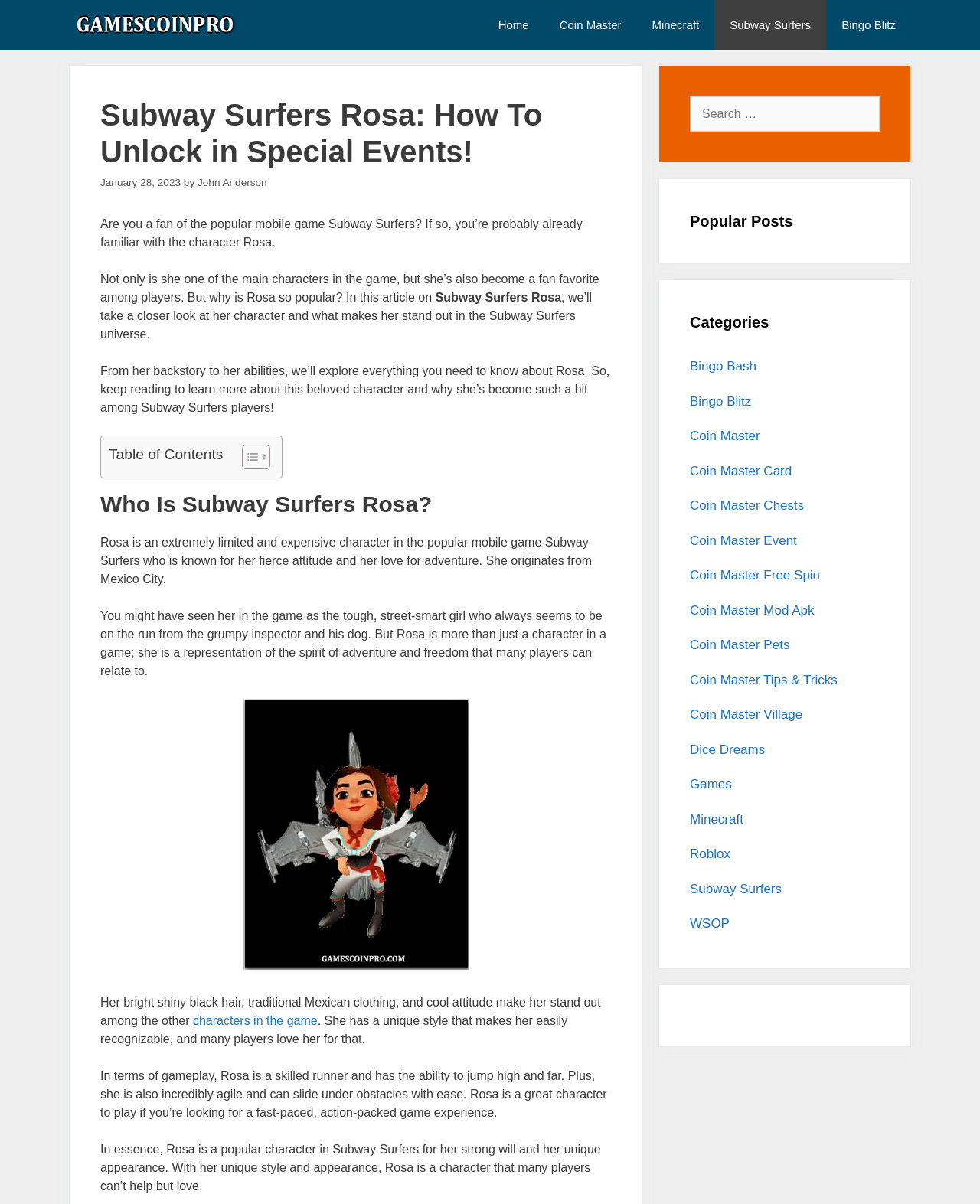Determine and generate the text content of the webpage's headline.

Subway Surfers Rosa: How To Unlock in Special Events!